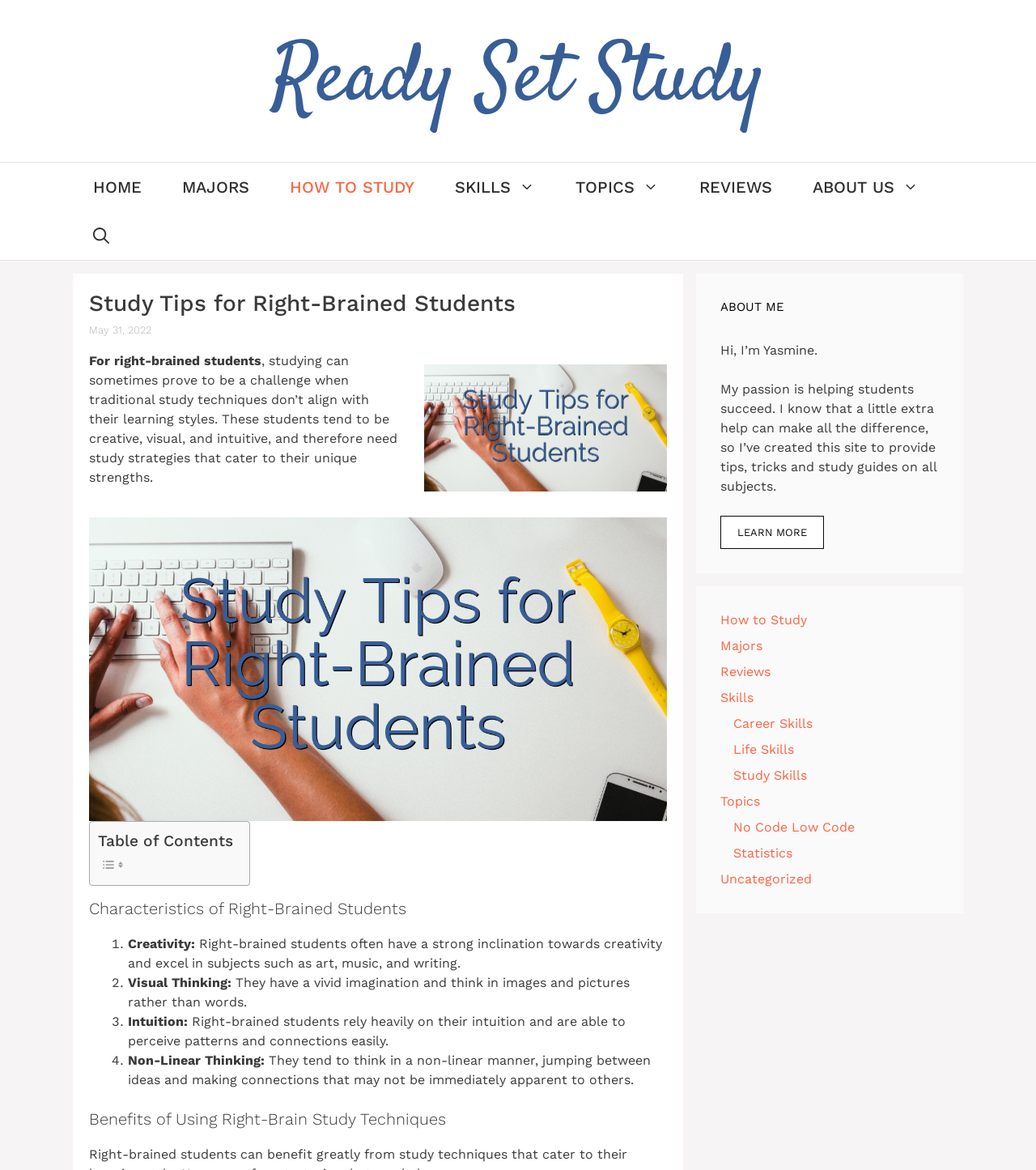Find and extract the text of the primary heading on the webpage.

Study Tips for Right-Brained Students